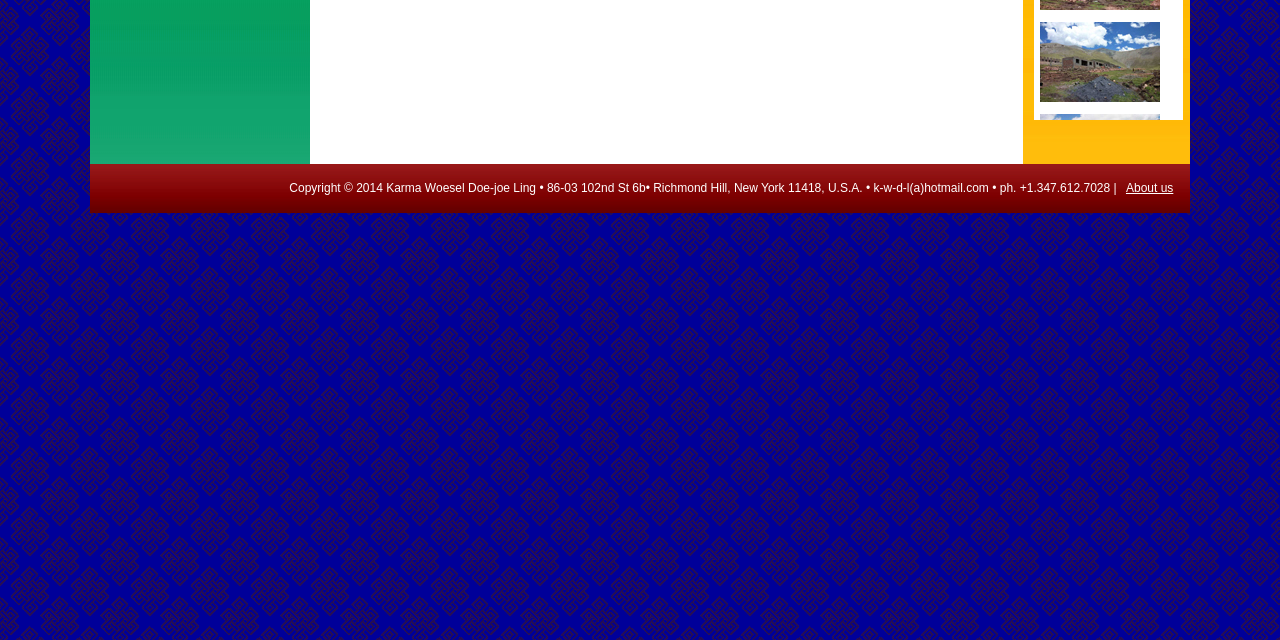Bounding box coordinates are given in the format (top-left x, top-left y, bottom-right x, bottom-right y). All values should be floating point numbers between 0 and 1. Provide the bounding box coordinate for the UI element described as: About us

[0.88, 0.283, 0.917, 0.305]